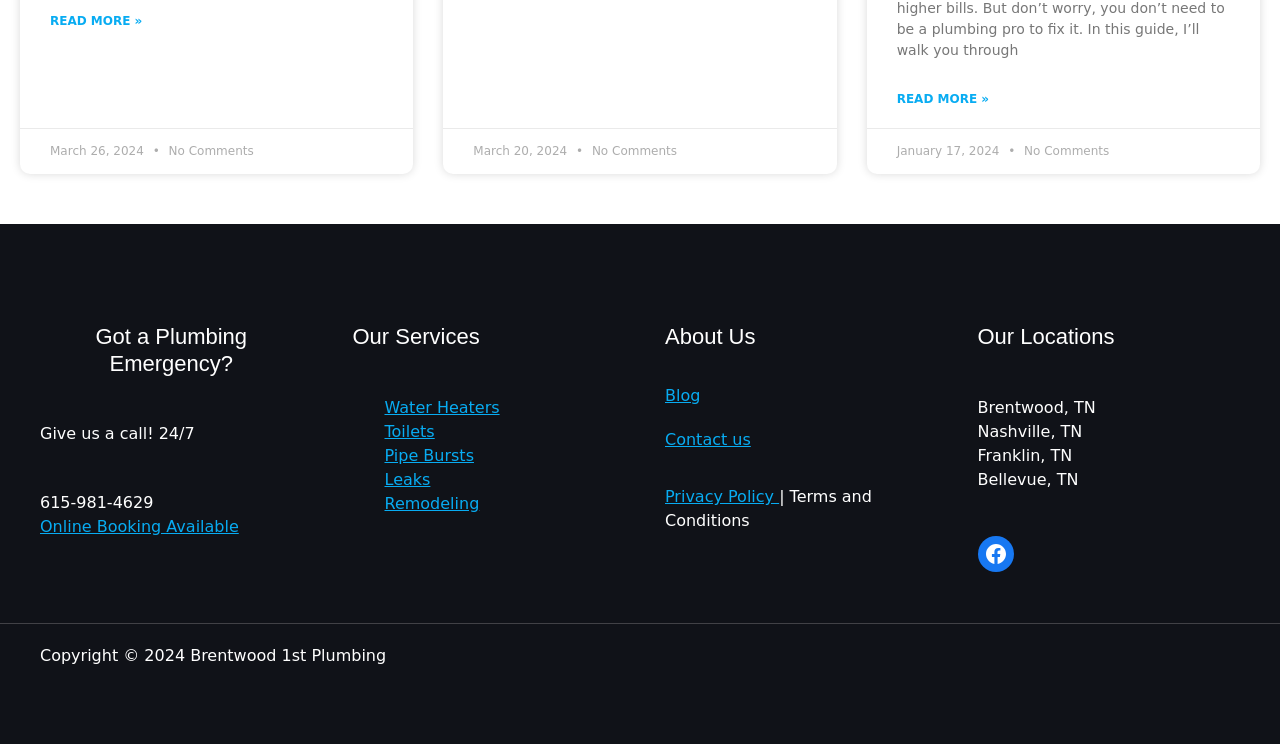From the webpage screenshot, predict the bounding box coordinates (top-left x, top-left y, bottom-right x, bottom-right y) for the UI element described here: Contact us

[0.52, 0.578, 0.587, 0.604]